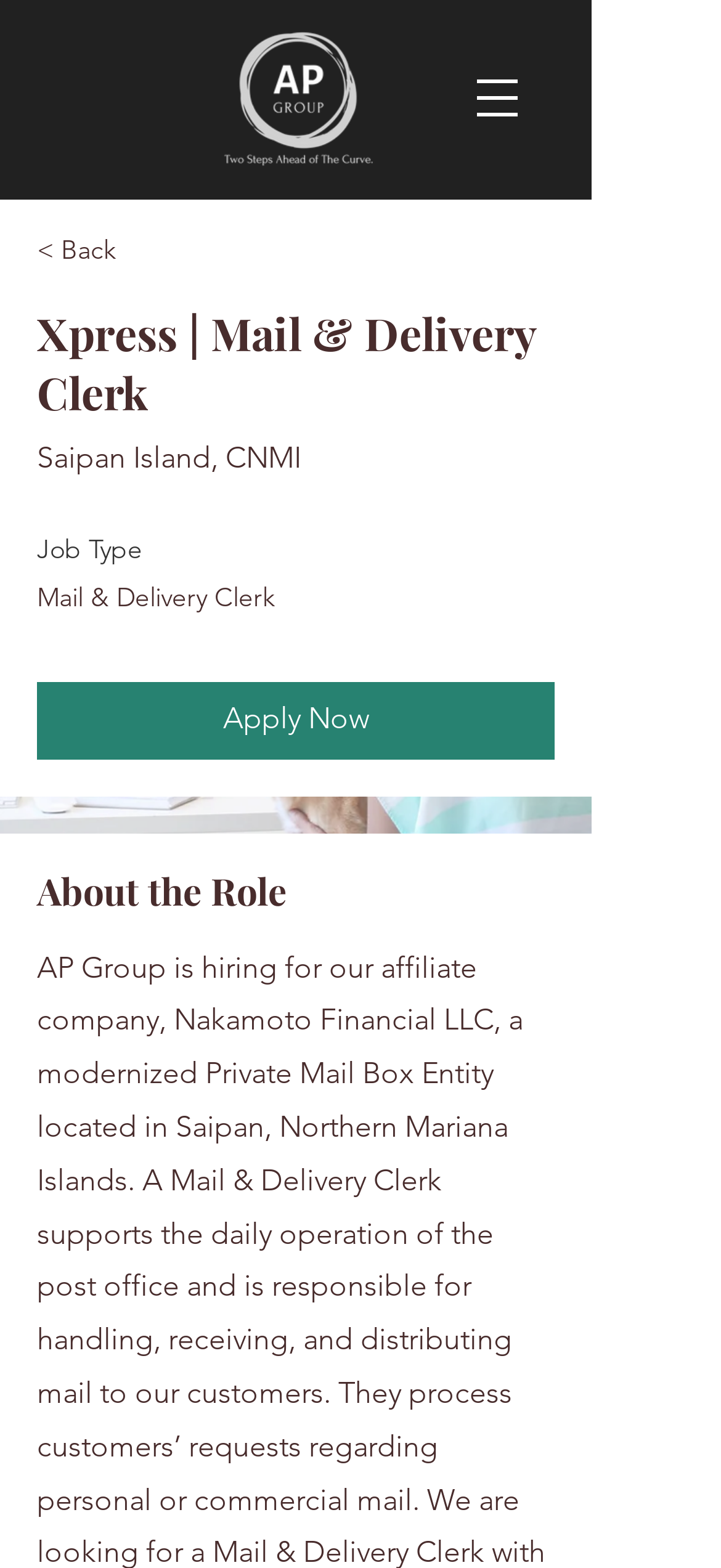What is the action of the button?
Answer the question based on the image using a single word or a brief phrase.

Open navigation menu